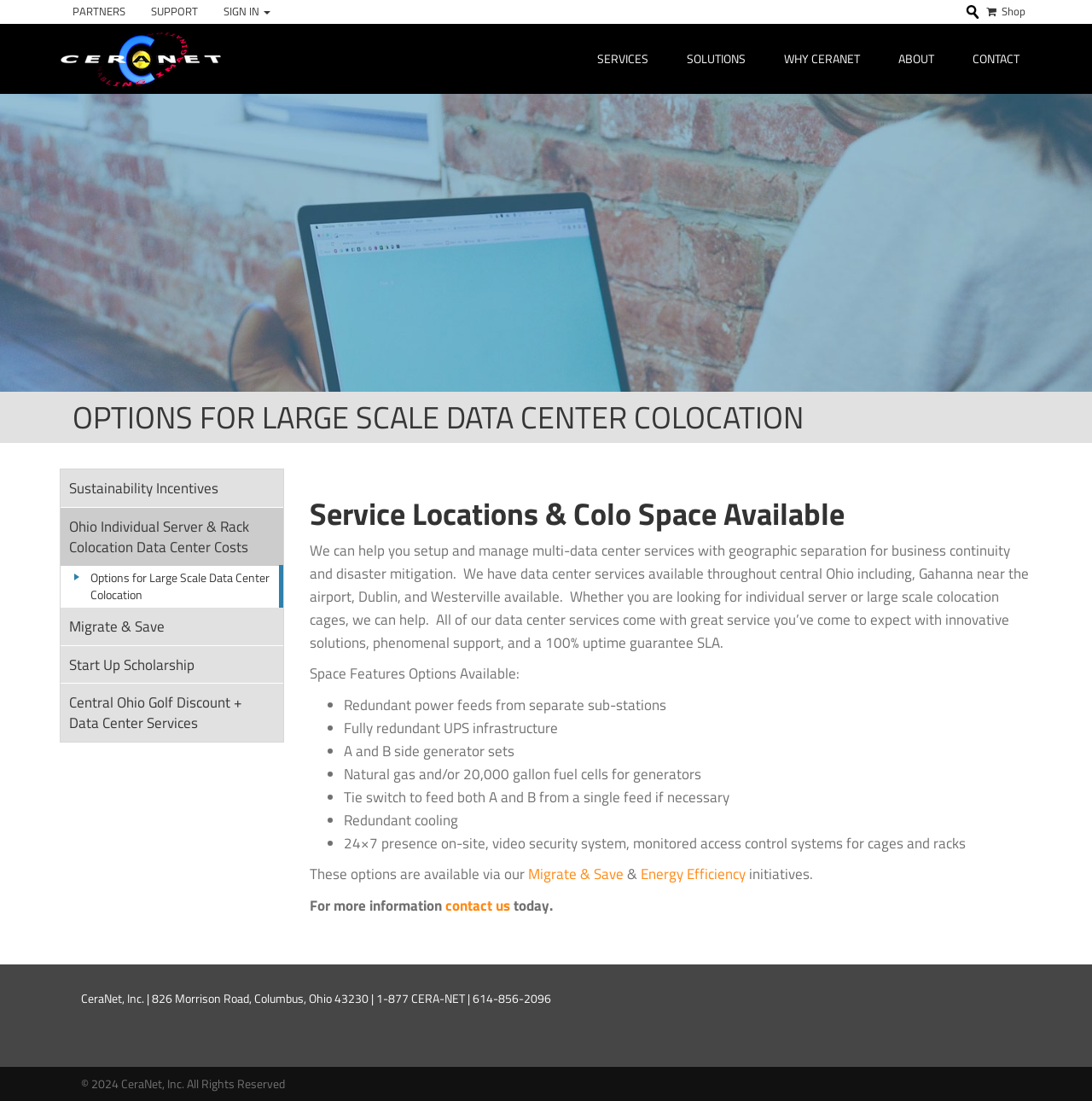Give the bounding box coordinates for the element described as: "Why CeraNet".

[0.706, 0.022, 0.799, 0.084]